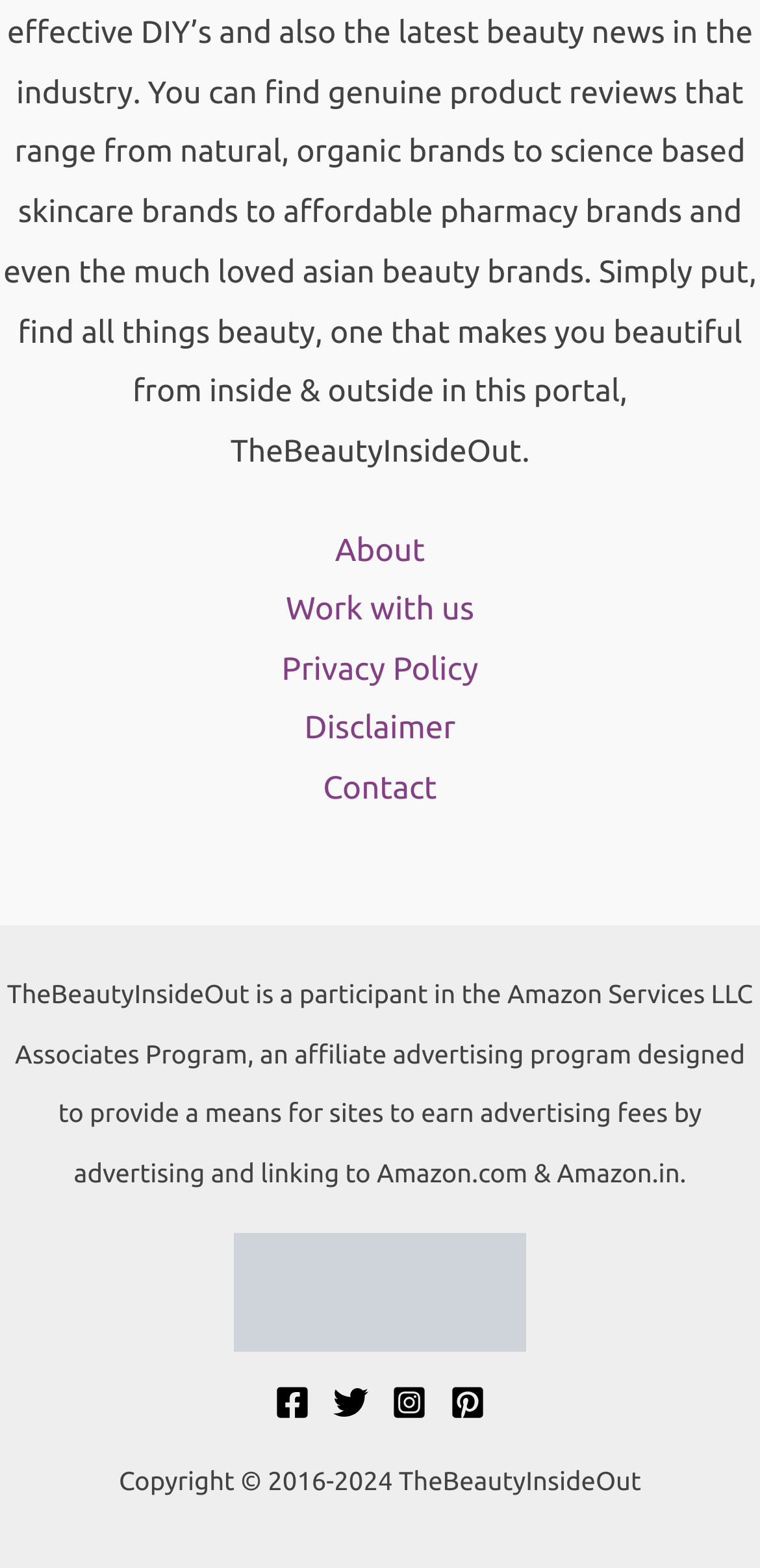Please identify the bounding box coordinates of the region to click in order to complete the task: "Check DMCA.com Protection Status". The coordinates must be four float numbers between 0 and 1, specified as [left, top, right, bottom].

[0.0, 0.787, 1.0, 0.863]